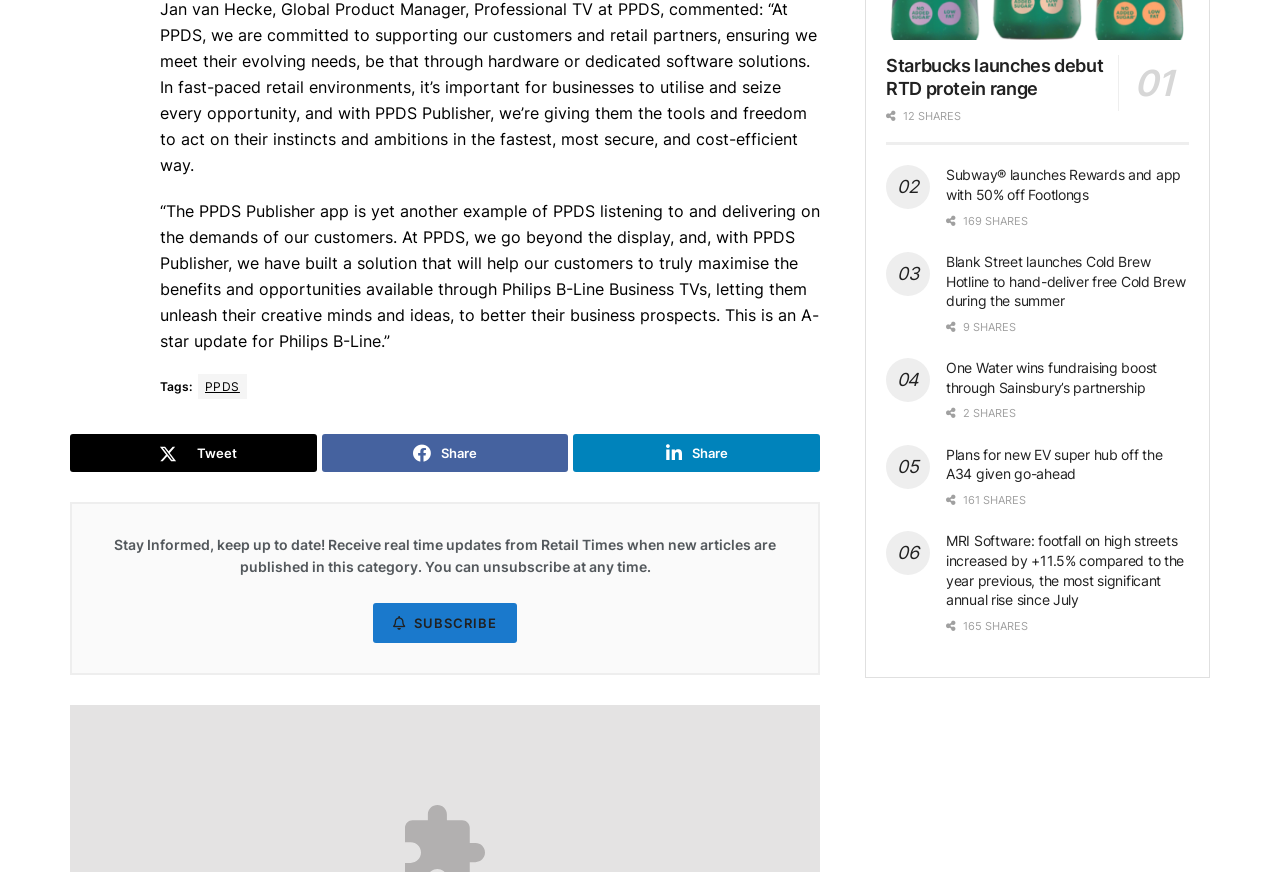Identify the bounding box coordinates for the element you need to click to achieve the following task: "Share the article '05 Plans for new EV super hub off the A34 given go-ahead'". The coordinates must be four float values ranging from 0 to 1, formatted as [left, top, right, bottom].

[0.739, 0.591, 0.784, 0.633]